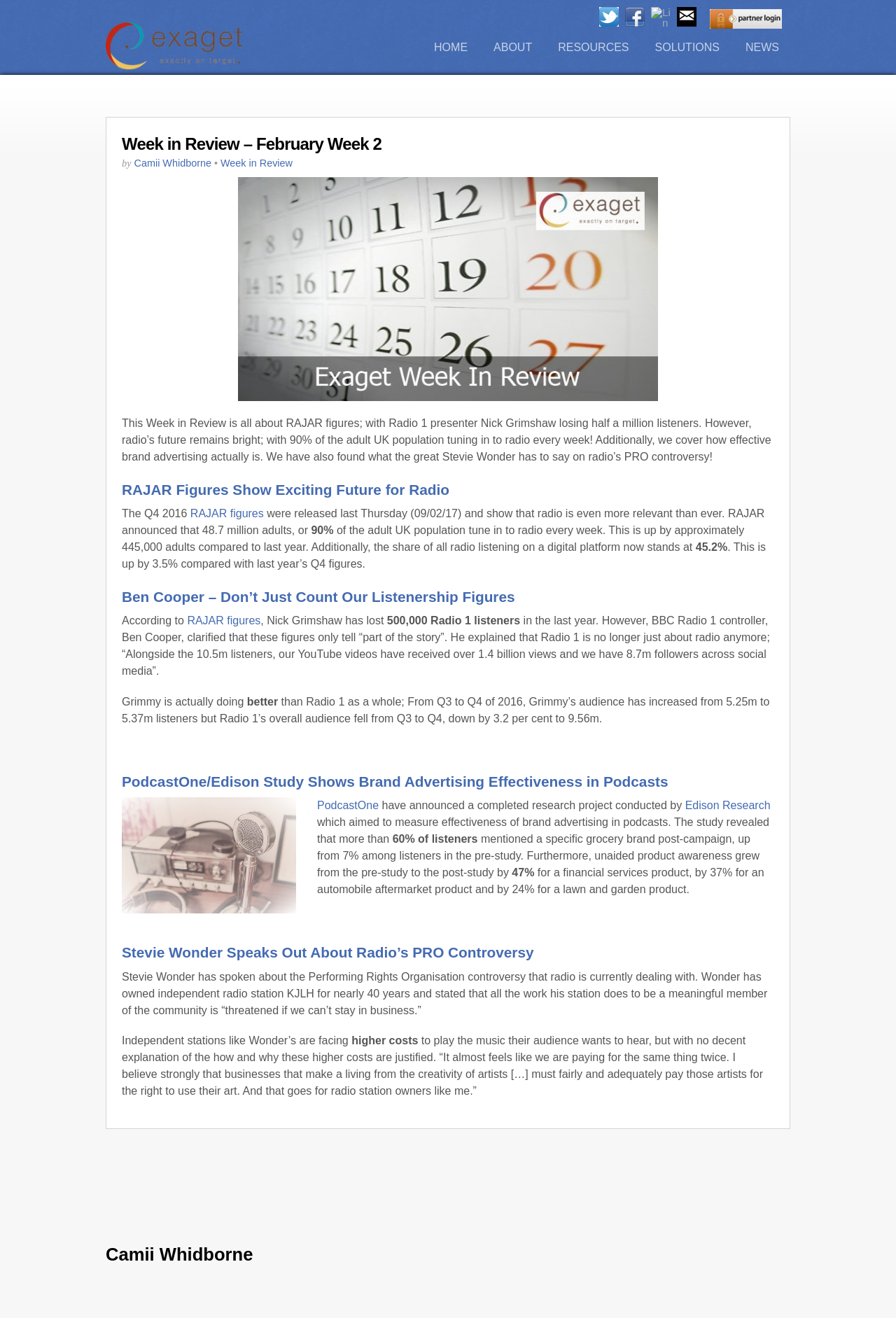Elaborate on the webpage's design and content in a detailed caption.

This webpage is about "Week in Review" and focuses on RAJAR figures, radio's future, and brand advertising effectiveness. At the top, there is a navigation menu with links to "HOME", "ABOUT", "RESOURCES", "SOLUTIONS", and "NEWS". Below the navigation menu, there are social media links to "twitter", "facebook", "linkedin", and "contact-us", accompanied by their respective icons. 

On the left side, there is a main content section that starts with a heading "Week in Review – February Week 2" followed by a brief description of the article. The article is written by Camii Whidborne and has a link to the author's name. 

The main content is divided into four sections. The first section discusses RAJAR figures, which show an exciting future for radio. It mentions that 90% of the adult UK population tune in to radio every week, and the share of all radio listening on a digital platform now stands at 45.2%. 

The second section talks about Ben Cooper, who clarifies that RAJAR figures only tell part of the story. It mentions that Nick Grimshaw has lost 500,000 Radio 1 listeners, but his YouTube videos have received over 1.4 billion views, and he has 8.7 million followers across social media.

The third section discusses a study by PodcastOne and Edison Research, which shows the effectiveness of brand advertising in podcasts. The study reveals that more than 60% of listeners mentioned a specific grocery brand post-campaign, and unaided product awareness grew by 47% for a financial services product.

The fourth section features Stevie Wonder speaking out about radio's PRO controversy. Wonder, who owns an independent radio station, expresses his concerns about the higher costs that independent stations like his are facing to play the music their audience wants to hear.

At the bottom of the page, there is a heading with the author's name, Camii Whidborne.